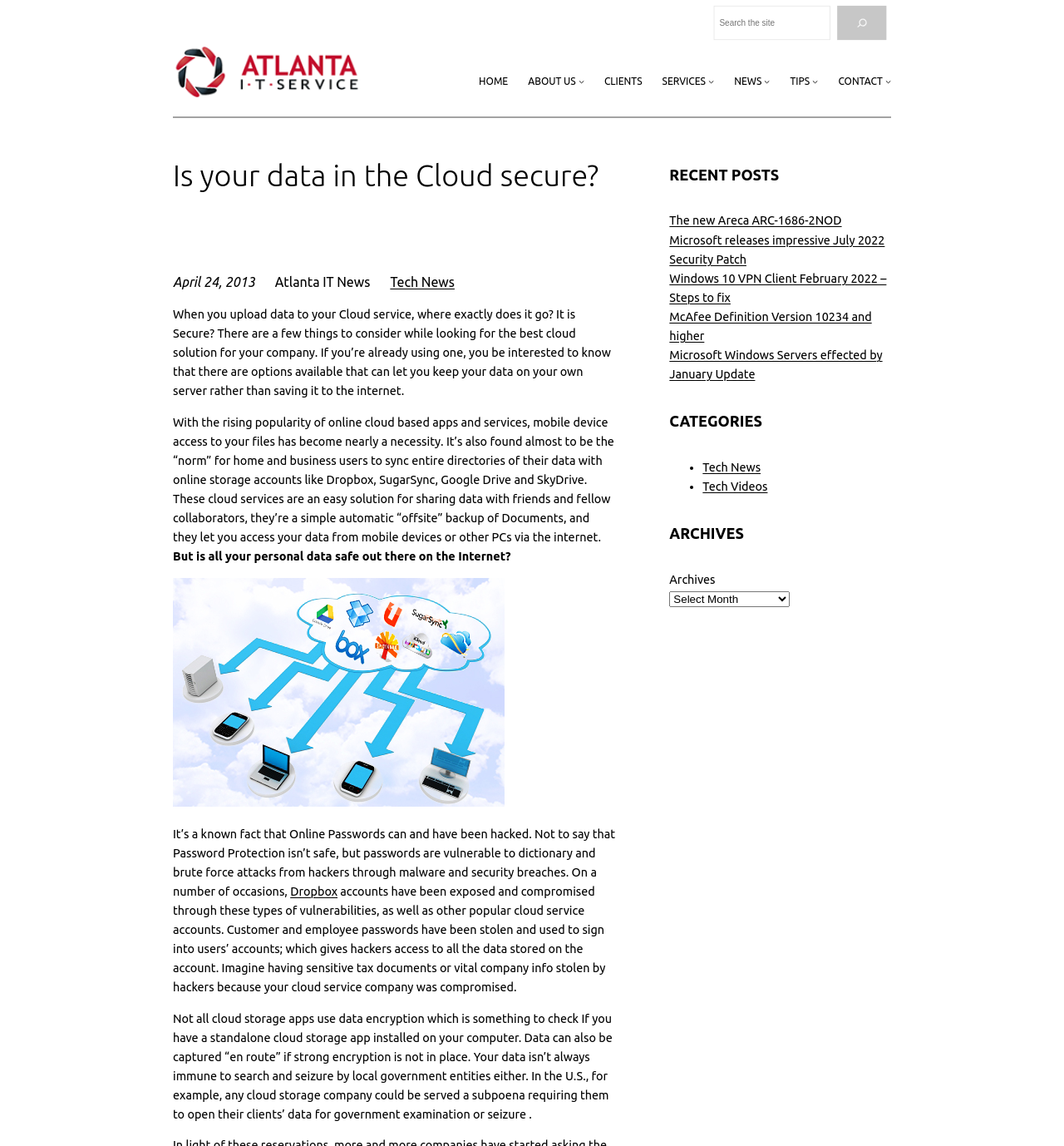Find the bounding box coordinates of the element's region that should be clicked in order to follow the given instruction: "Go to Atlanta IT Service homepage". The coordinates should consist of four float numbers between 0 and 1, i.e., [left, top, right, bottom].

[0.162, 0.04, 0.339, 0.094]